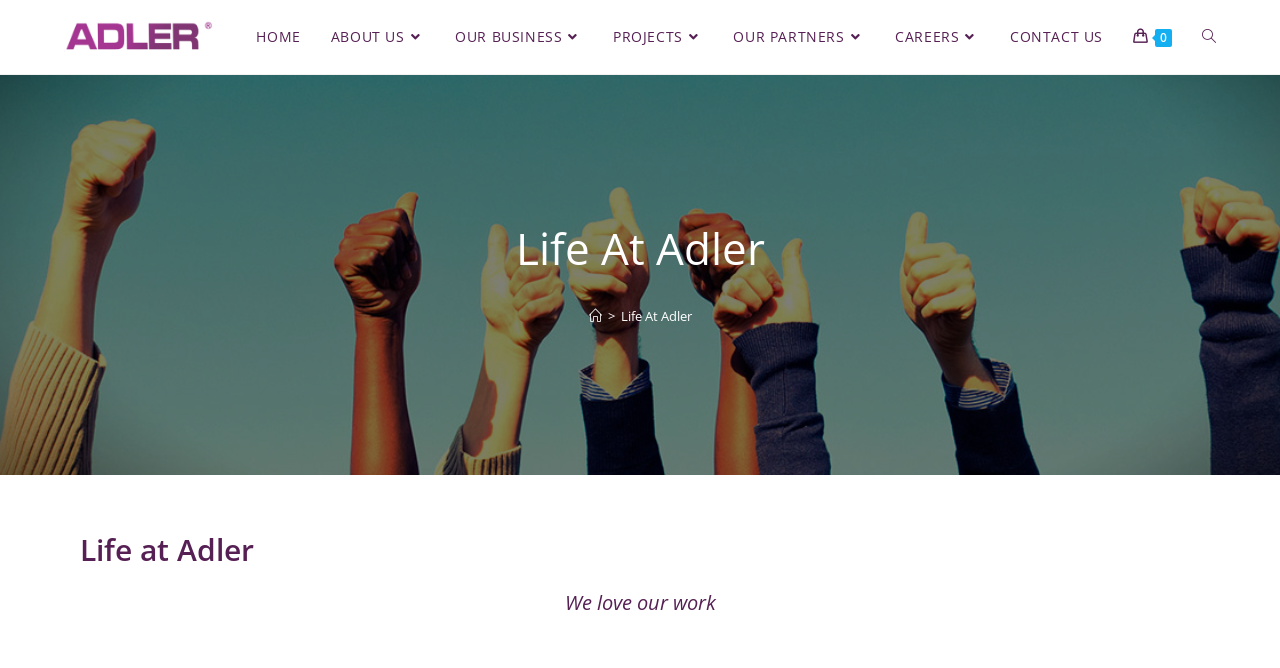Using the description: "Toggle website search", identify the bounding box of the corresponding UI element in the screenshot.

[0.927, 0.0, 0.962, 0.111]